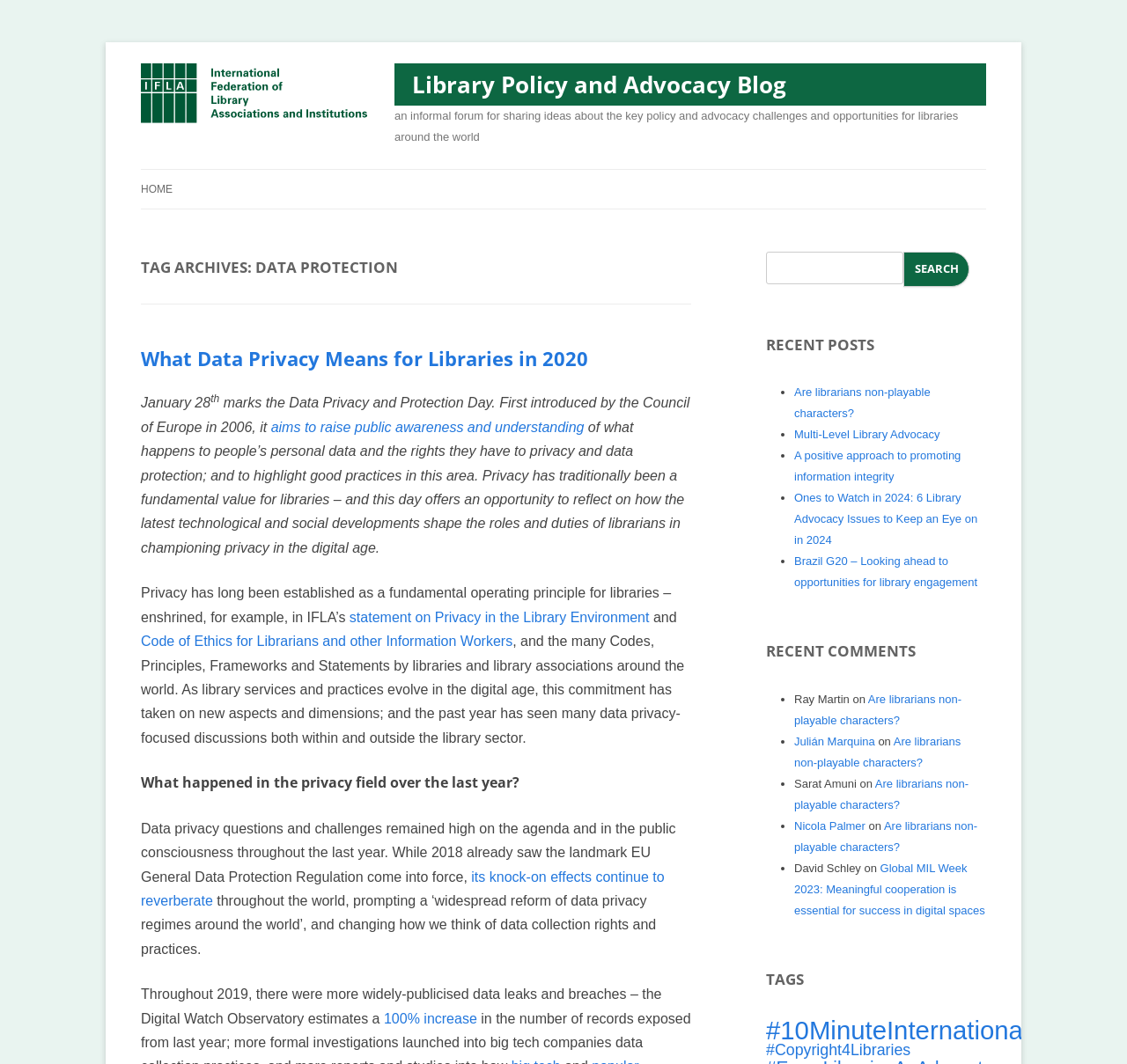Find the bounding box coordinates of the element to click in order to complete this instruction: "Open accessibility tools". The bounding box coordinates must be four float numbers between 0 and 1, denoted as [left, top, right, bottom].

None